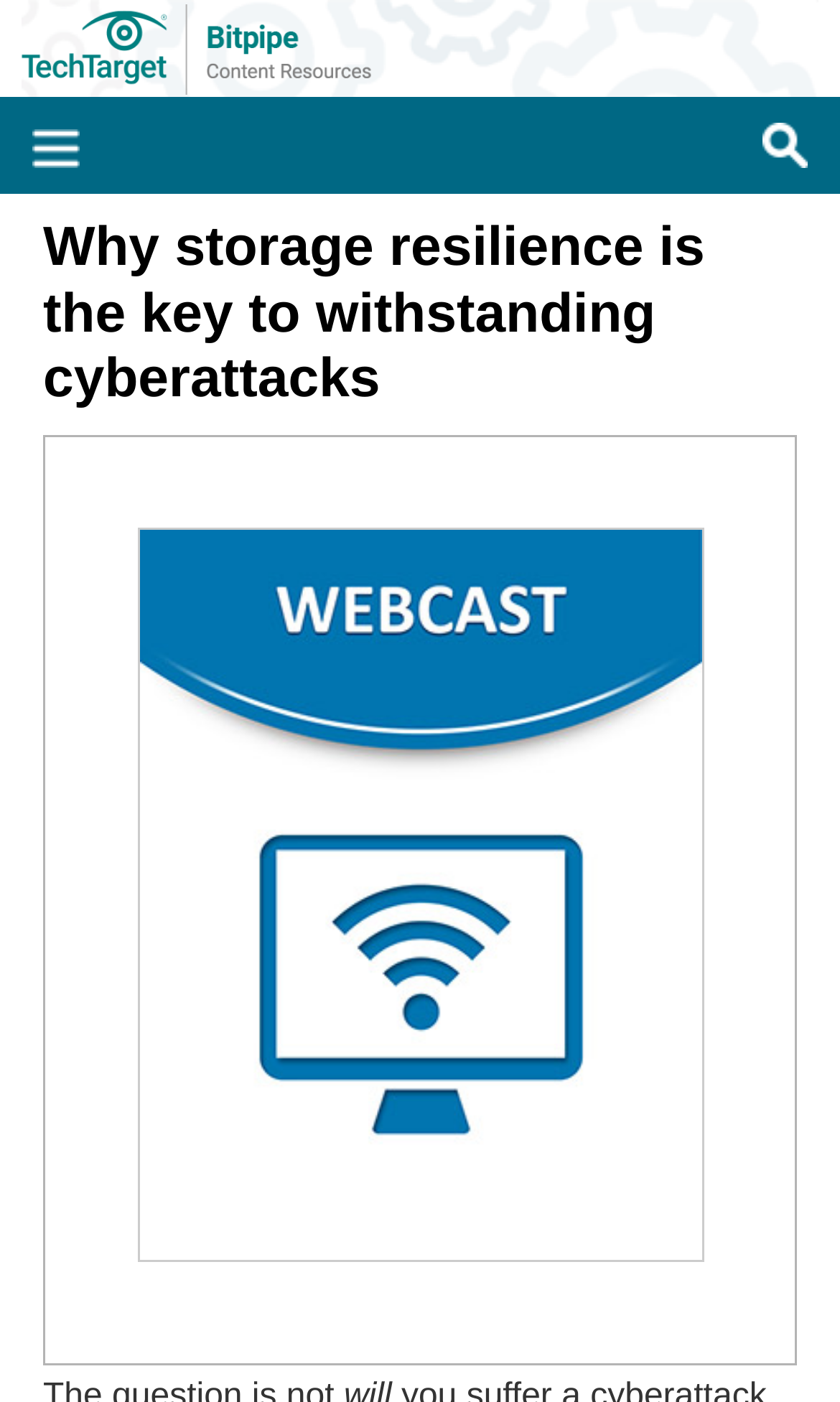Your task is to extract the text of the main heading from the webpage.

Why storage resilience is the key to withstanding cyberattacks